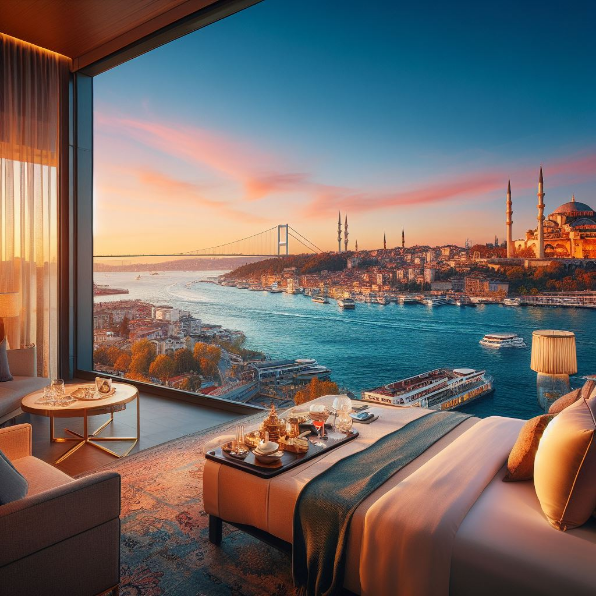What is the historic landmark with soaring minarets?
From the screenshot, provide a brief answer in one word or phrase.

Hagia Sophia